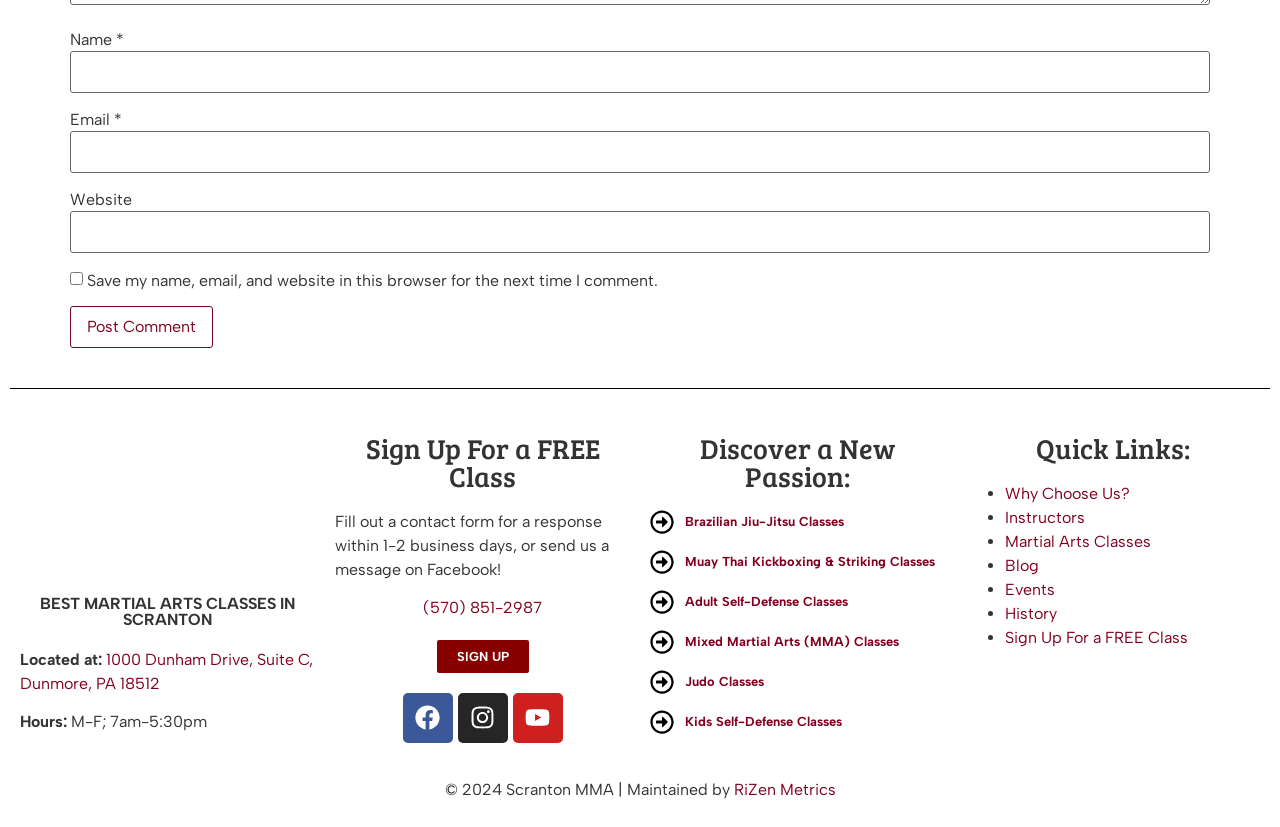Please identify the bounding box coordinates of the element I need to click to follow this instruction: "Click the 'SIGN UP' link".

[0.341, 0.774, 0.413, 0.814]